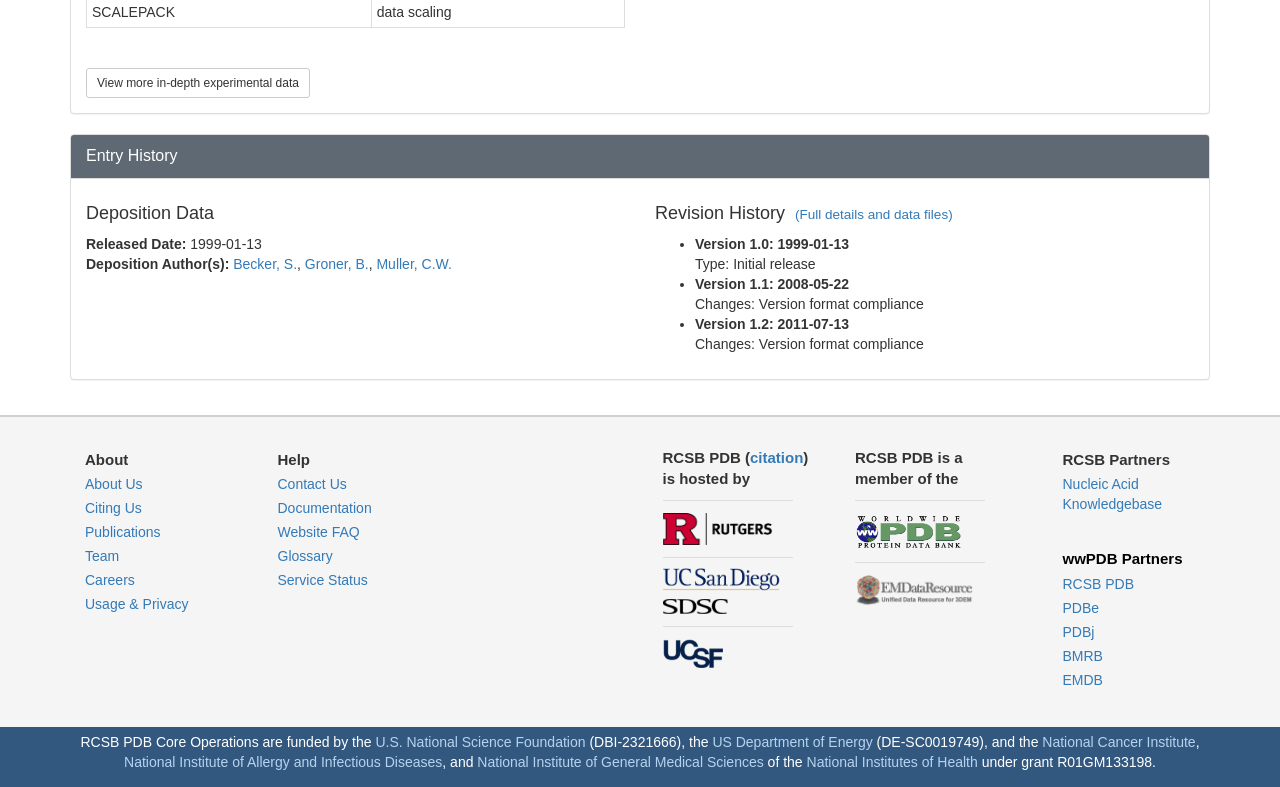Bounding box coordinates are specified in the format (top-left x, top-left y, bottom-right x, bottom-right y). All values are floating point numbers bounded between 0 and 1. Please provide the bounding box coordinate of the region this sentence describes: alt="Rutgers University logo"

[0.518, 0.66, 0.604, 0.68]